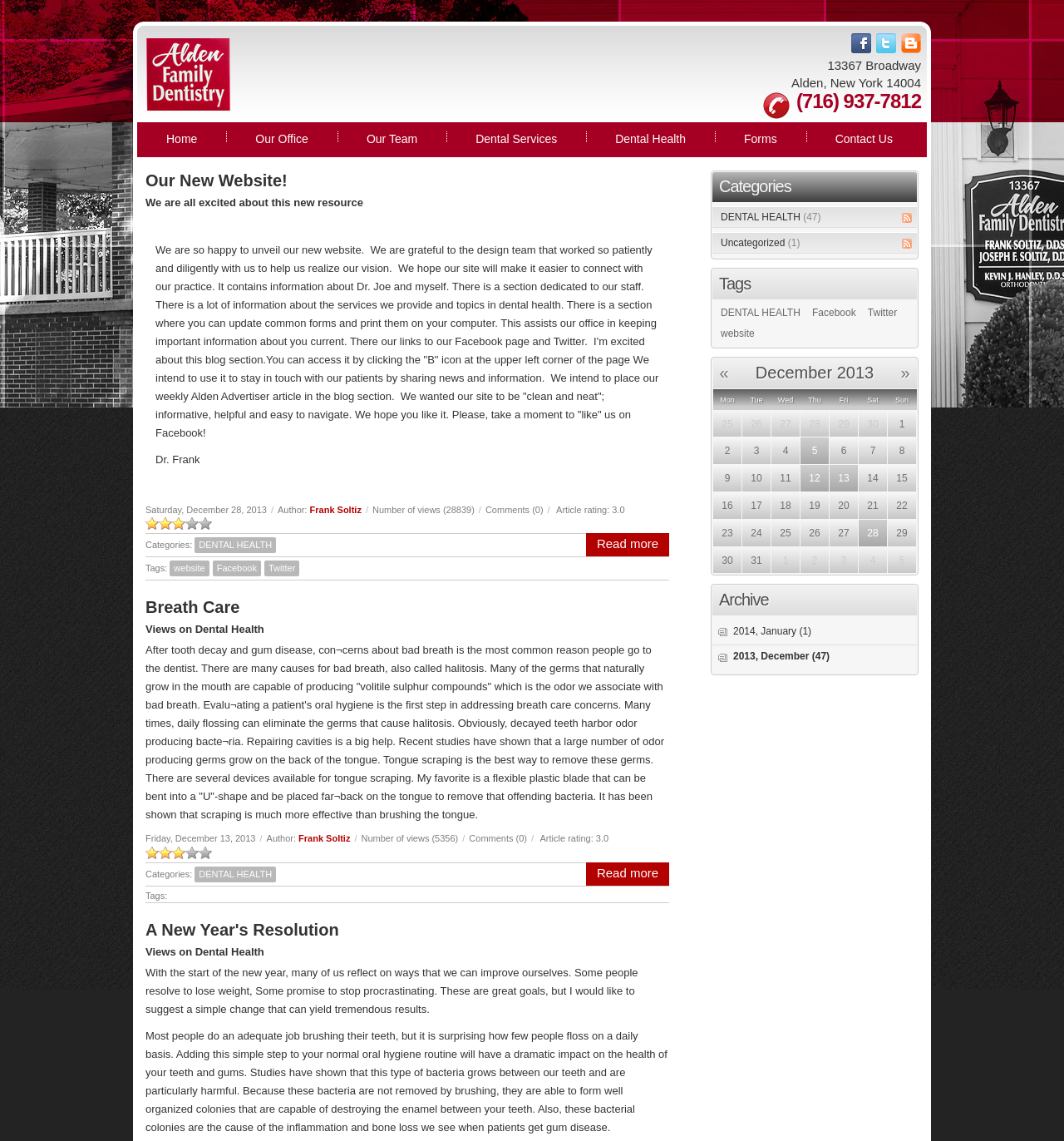How many articles are in the 'DENTAL HEALTH' category?
We need a detailed and meticulous answer to the question.

The number of articles in the 'DENTAL HEALTH' category can be found in the 'Categories' section at the bottom of the webpage, where it says 'DENTAL HEALTH (47)'.